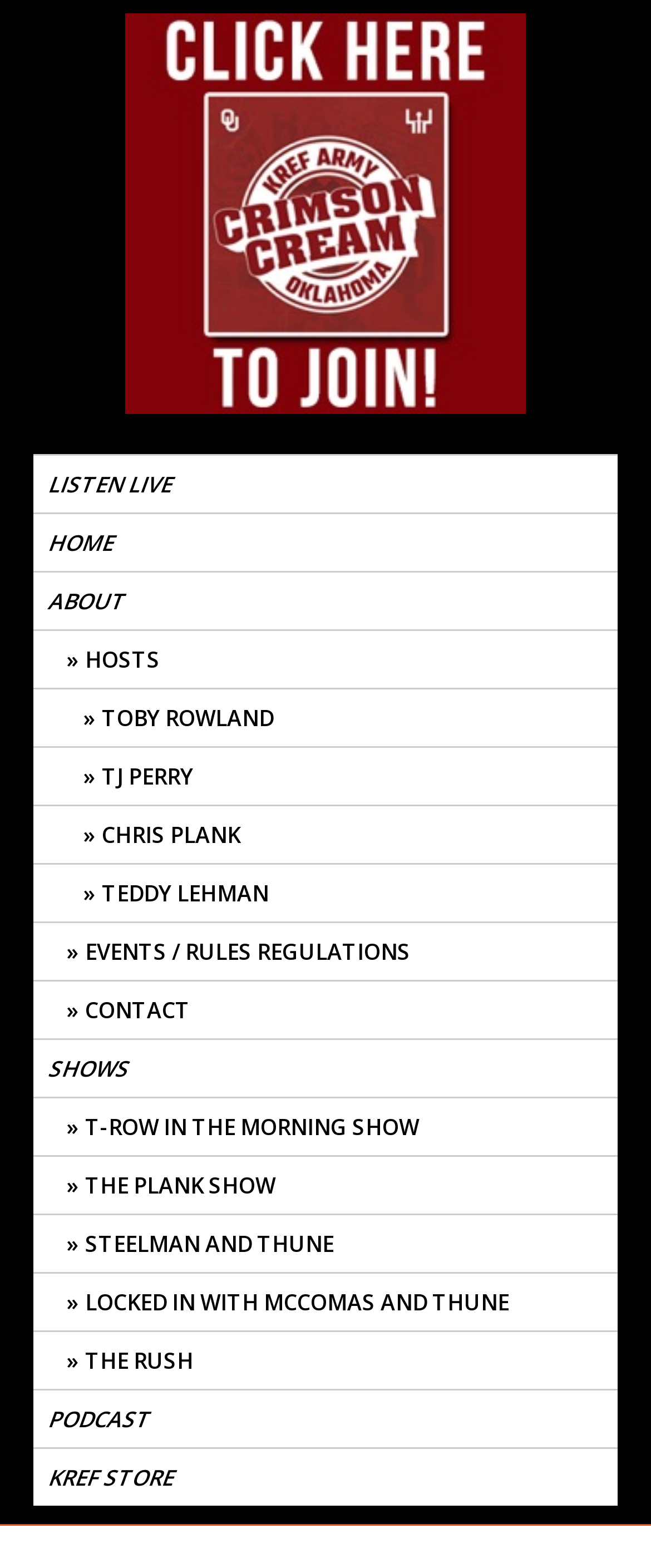Please identify the bounding box coordinates of where to click in order to follow the instruction: "listen to live broadcast".

[0.035, 0.291, 0.965, 0.327]